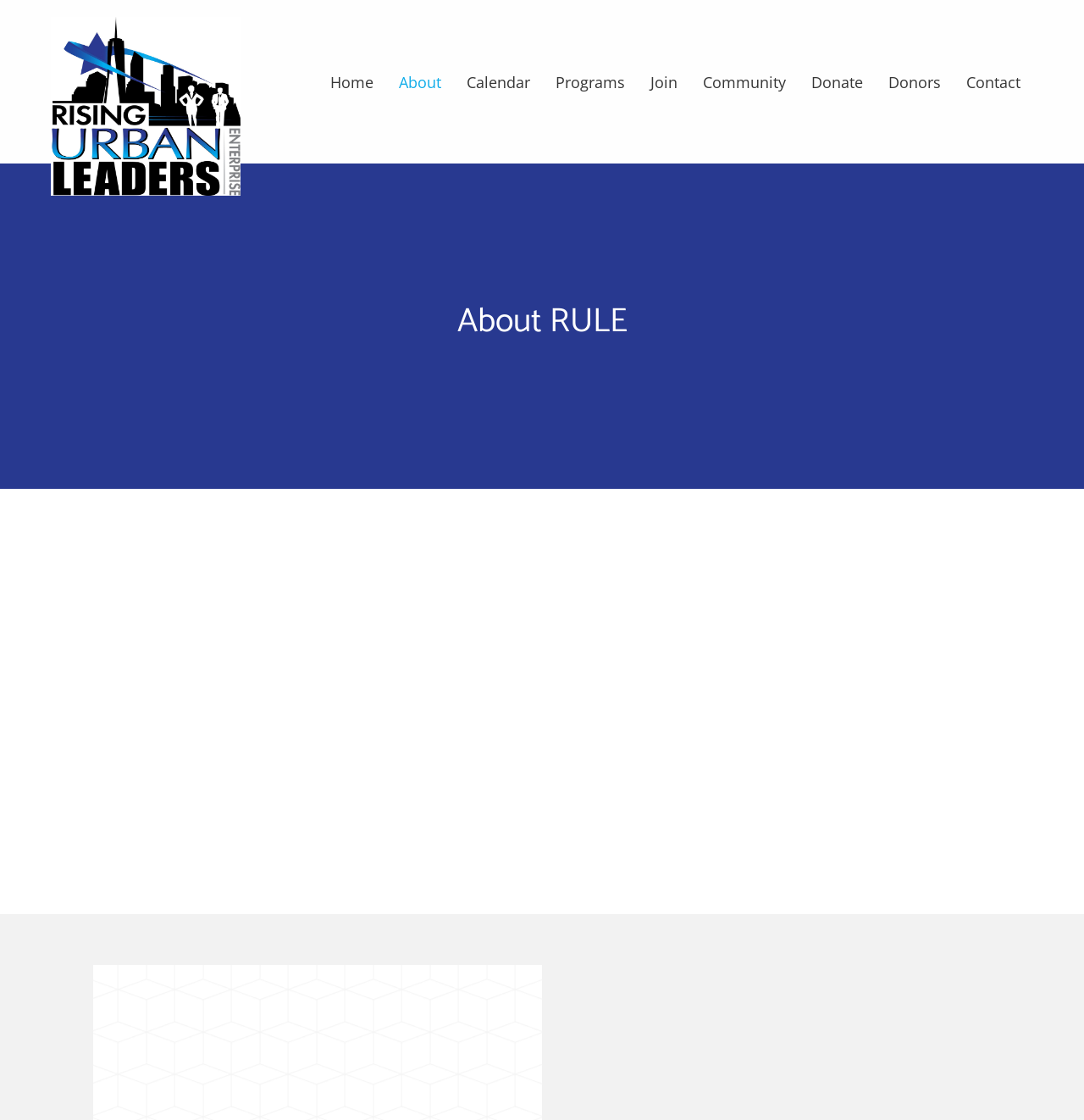Using the details in the image, give a detailed response to the question below:
Where is Rising Urban Leaders Enterprise operating?

The webpage states that Rising Urban Leaders Enterprise is operating in the City of Paterson, which is a city in New Jersey.